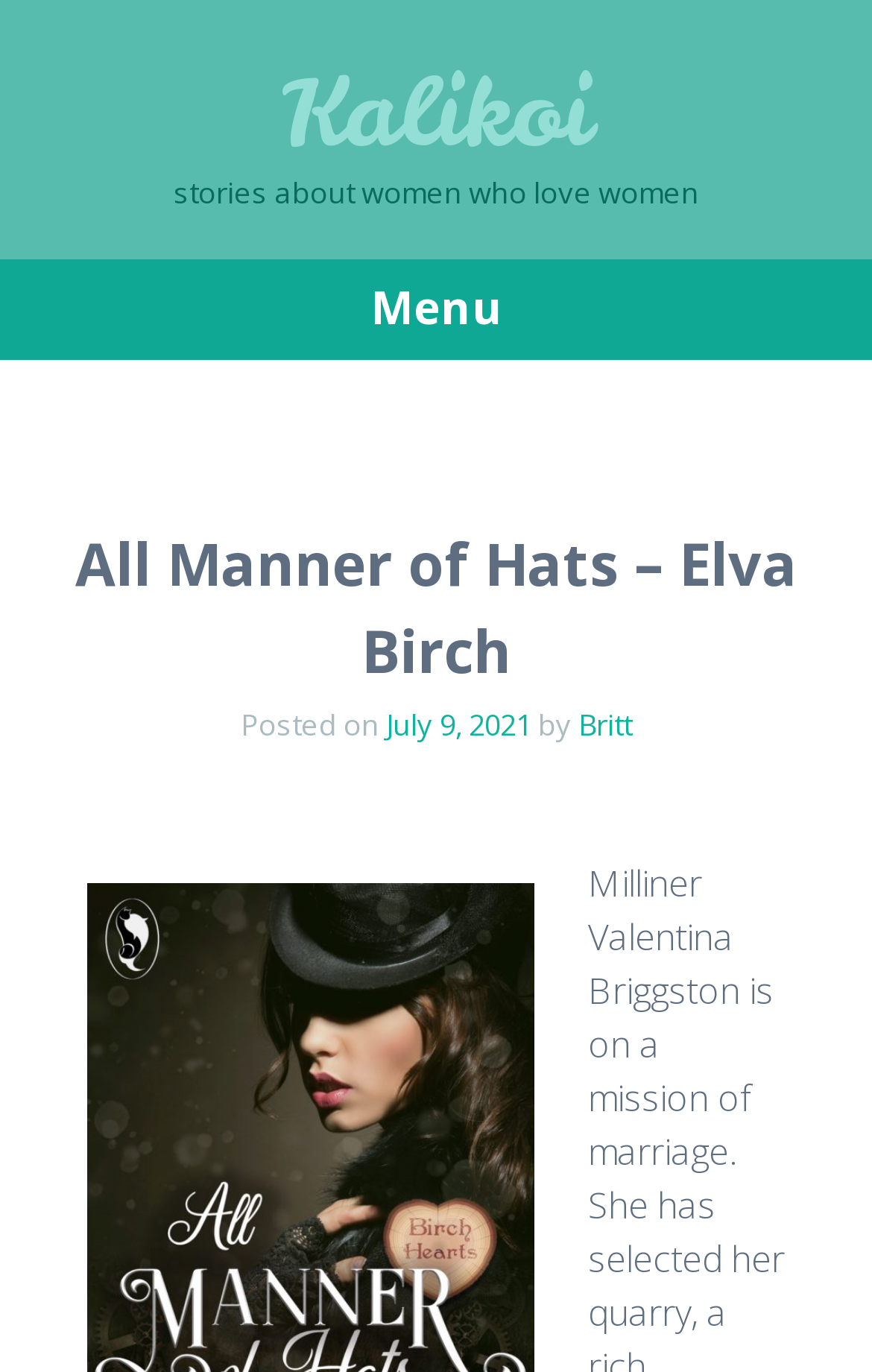What is the name of the website?
Provide an in-depth and detailed answer to the question.

The heading 'Kalikoi' on the webpage suggests that the name of the website is Kalikoi.